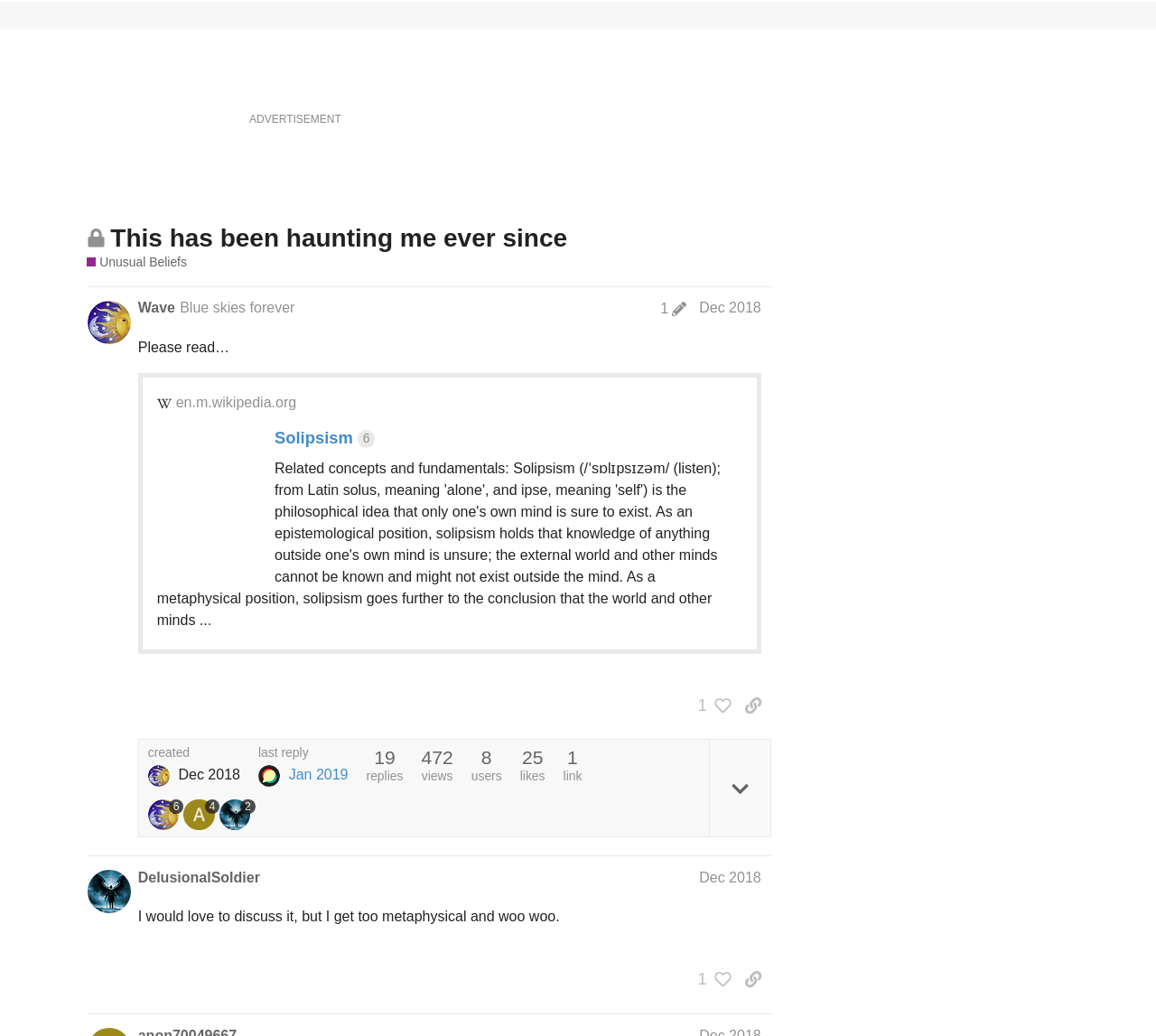Please examine the image and provide a detailed answer to the question: What is the purpose of the button 'copy a link to this post to clipboard'?

Based on the webpage, I can see that the button 'copy a link to this post to clipboard' is associated with each post, and its purpose is to allow users to copy a link to the post and share it with others.